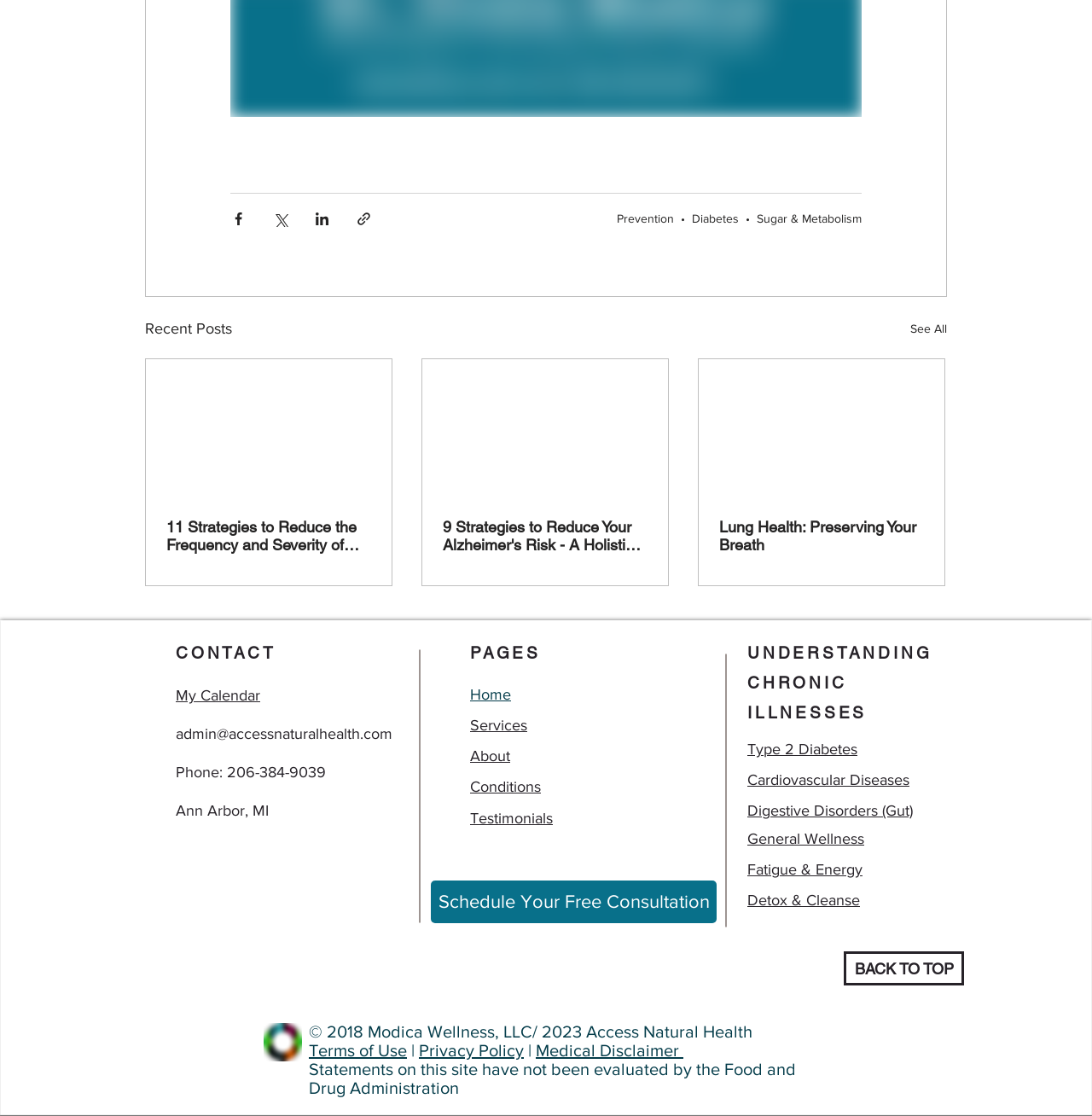Determine the bounding box of the UI element mentioned here: "Schedule Your Free Consultation". The coordinates must be in the format [left, top, right, bottom] with values ranging from 0 to 1.

[0.395, 0.789, 0.656, 0.828]